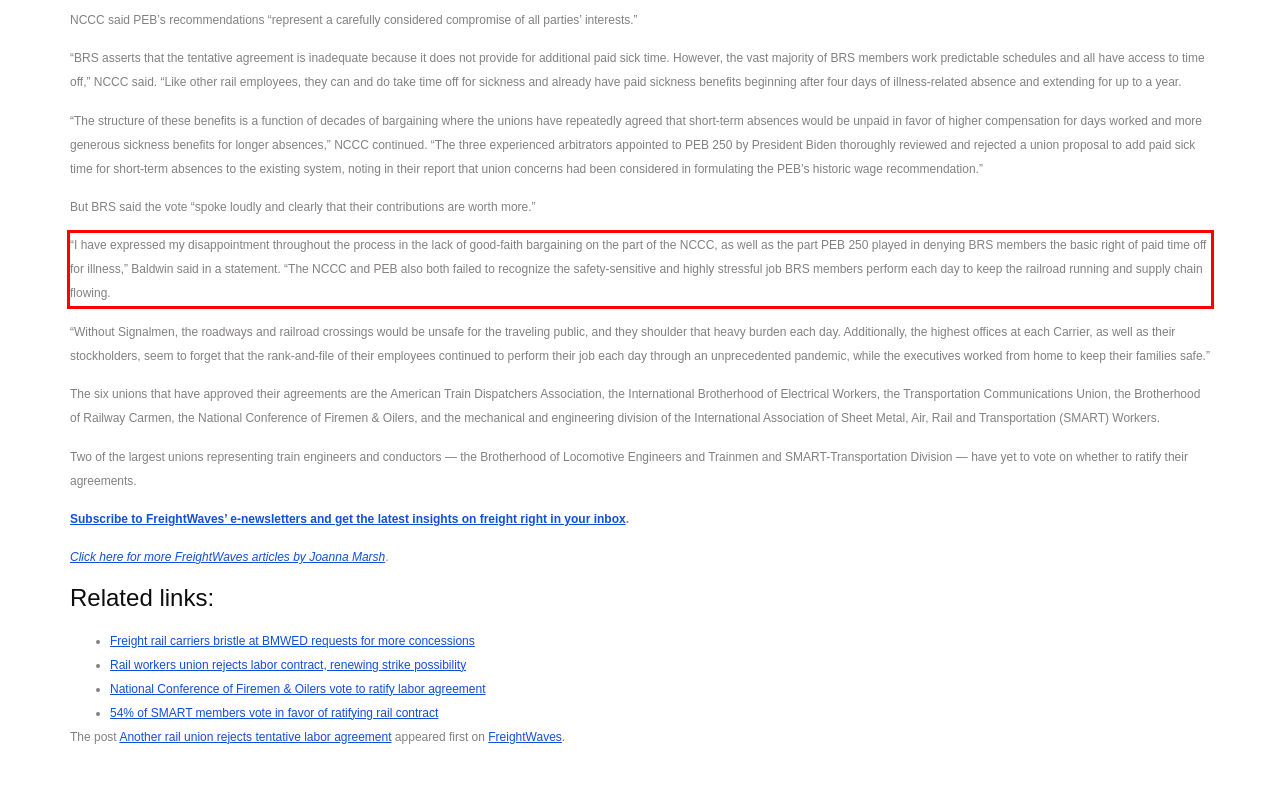You are presented with a screenshot containing a red rectangle. Extract the text found inside this red bounding box.

“I have expressed my disappointment throughout the process in the lack of good-faith bargaining on the part of the NCCC, as well as the part PEB 250 played in denying BRS members the basic right of paid time off for illness,” Baldwin said in a statement. “The NCCC and PEB also both failed to recognize the safety-sensitive and highly stressful job BRS members perform each day to keep the railroad running and supply chain flowing.